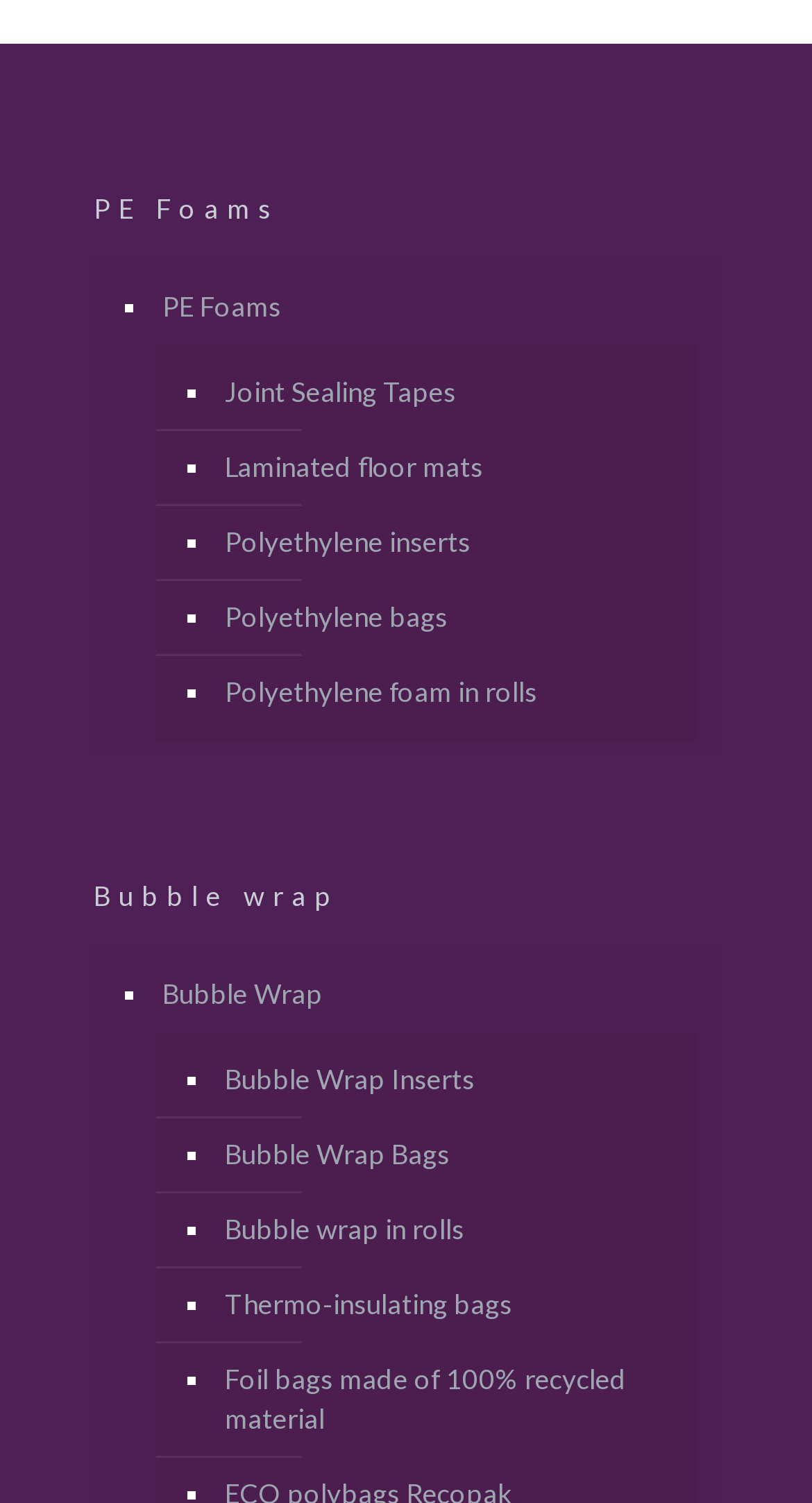Please locate the bounding box coordinates of the element's region that needs to be clicked to follow the instruction: "Click on PE Foams". The bounding box coordinates should be provided as four float numbers between 0 and 1, i.e., [left, top, right, bottom].

[0.192, 0.181, 0.859, 0.231]